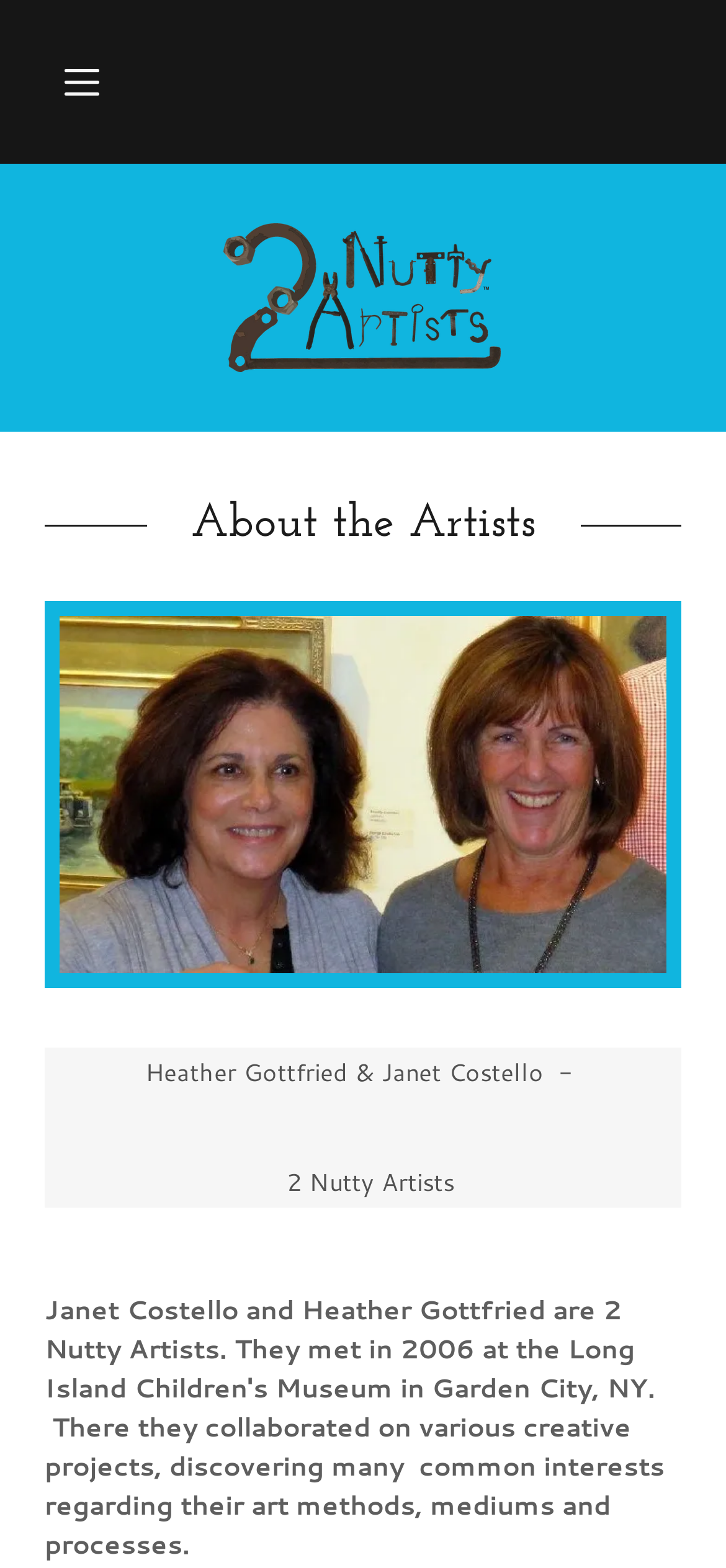Locate the UI element described as follows: "title="2NuttyArtists"". Return the bounding box coordinates as four float numbers between 0 and 1 in the order [left, top, right, bottom].

[0.309, 0.142, 0.691, 0.237]